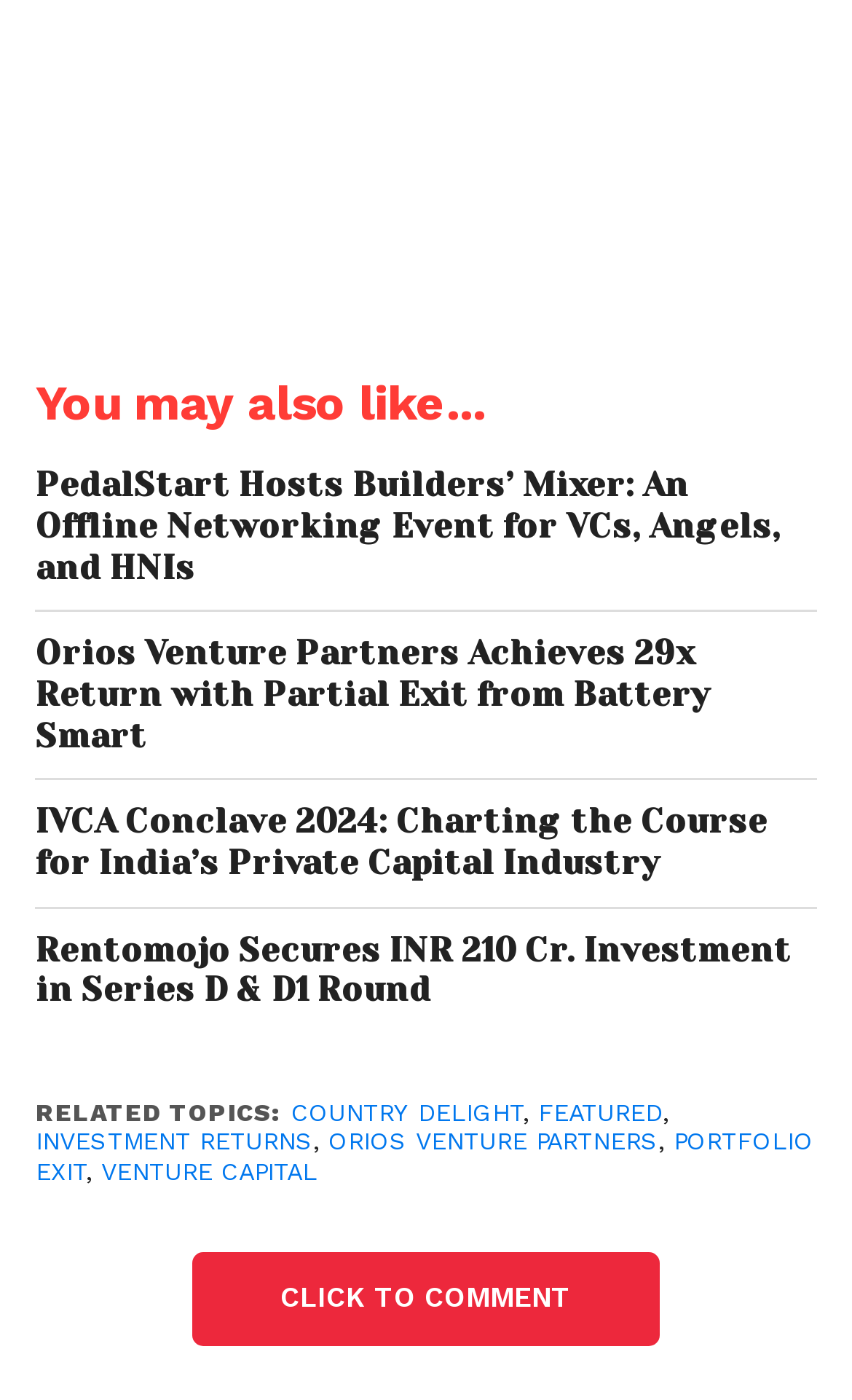From the webpage screenshot, predict the bounding box coordinates (top-left x, top-left y, bottom-right x, bottom-right y) for the UI element described here: Country Delight

[0.342, 0.785, 0.613, 0.805]